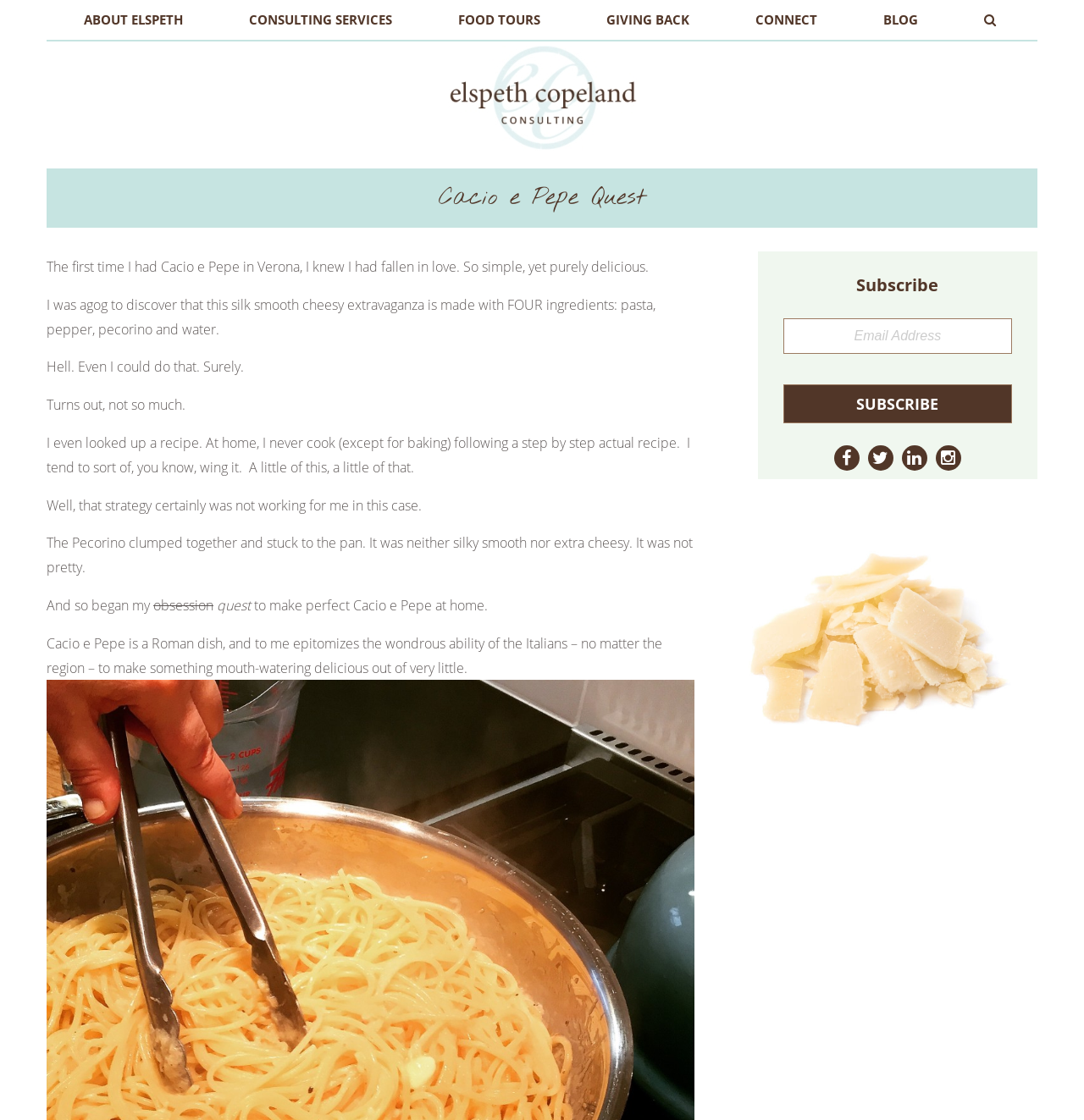Determine the bounding box coordinates of the clickable element to complete this instruction: "Enter email address in the subscription box". Provide the coordinates in the format of four float numbers between 0 and 1, [left, top, right, bottom].

[0.722, 0.284, 0.934, 0.316]